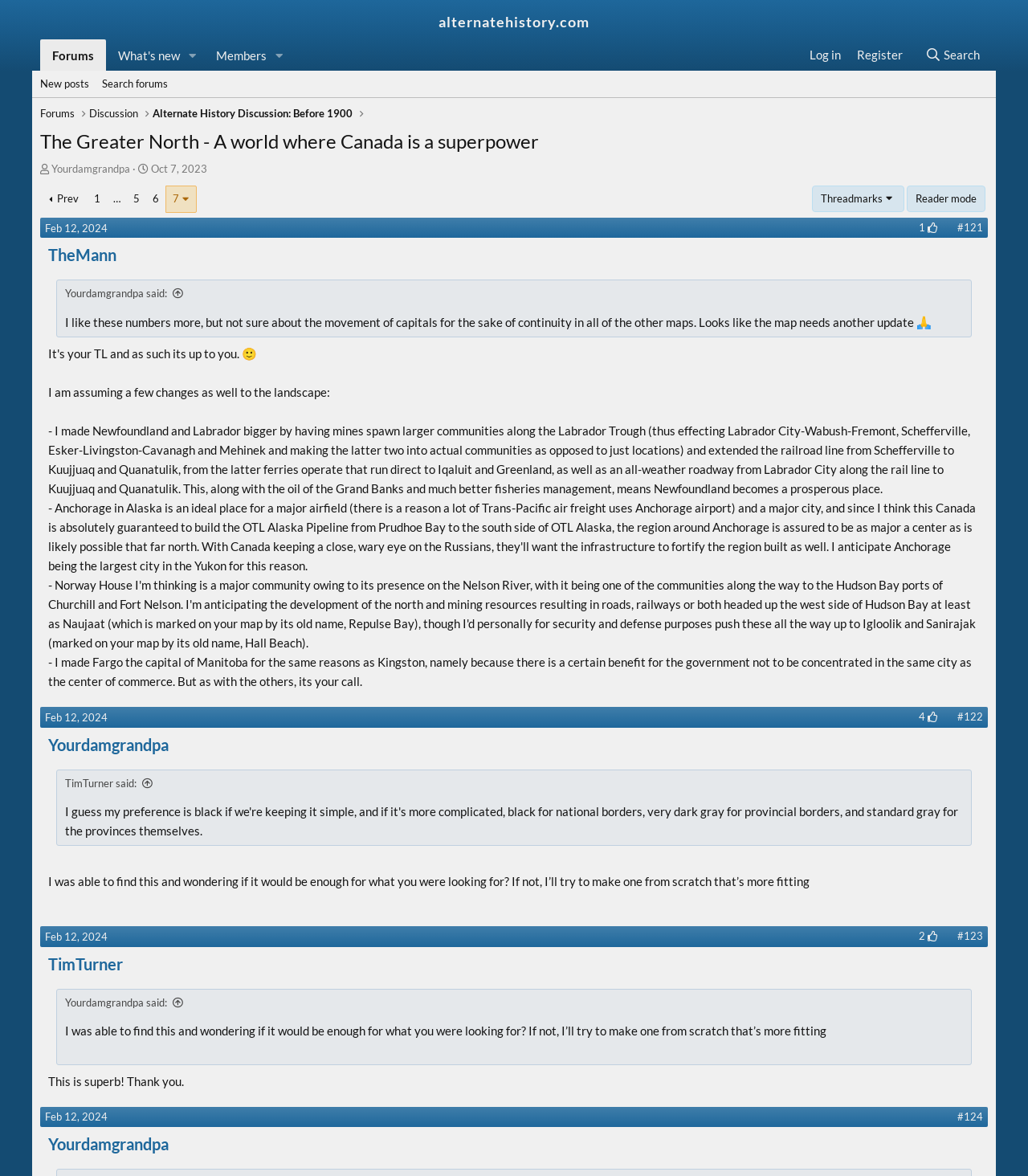How many pages are there in this thread?
With the help of the image, please provide a detailed response to the question.

I looked at the pagination links on the webpage, which are 'Prev', '1', '…', '5', '6', '7', and 'Next'. There are 7 pages in total.